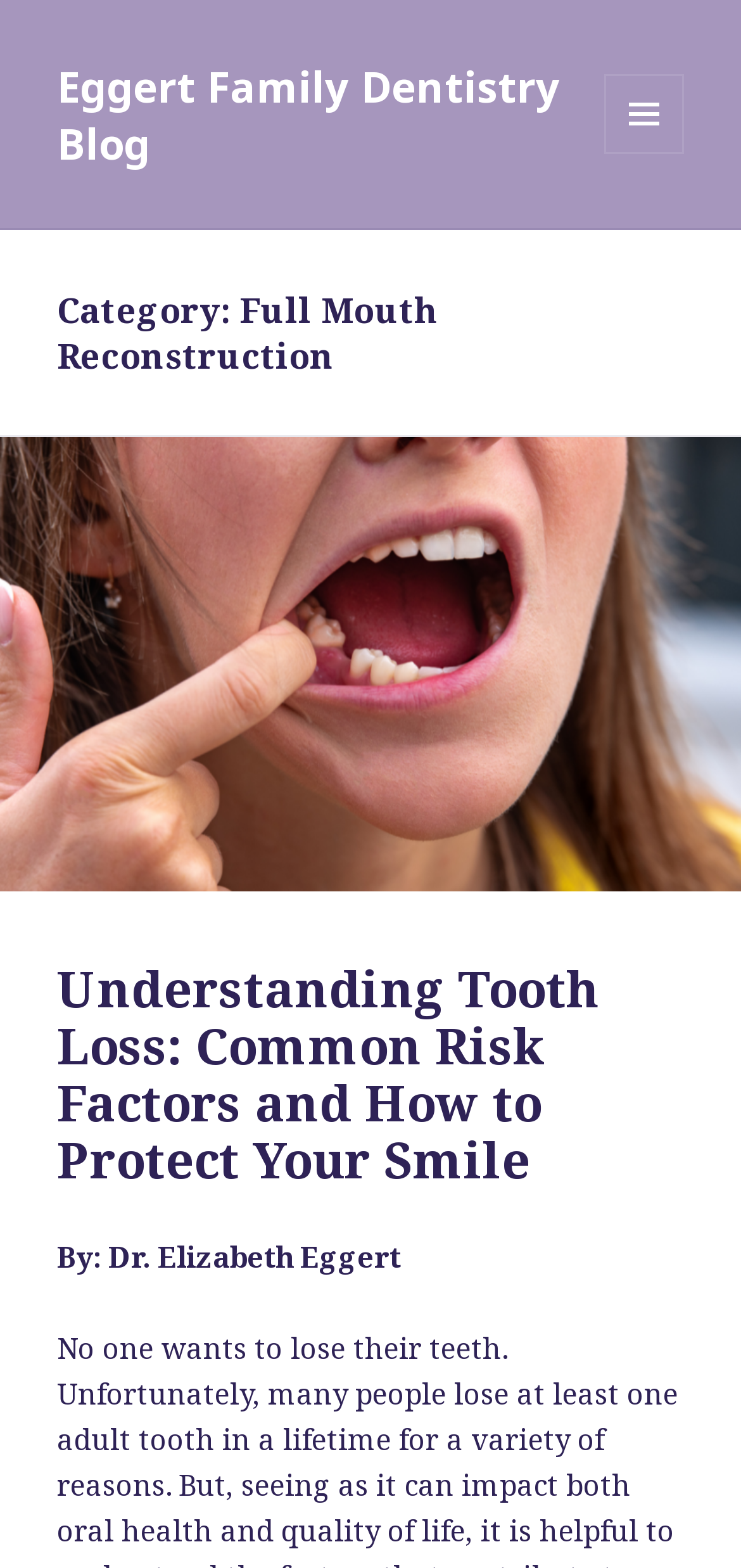What is the name of the blog?
Look at the image and respond with a one-word or short-phrase answer.

Eggert Family Dentistry Blog